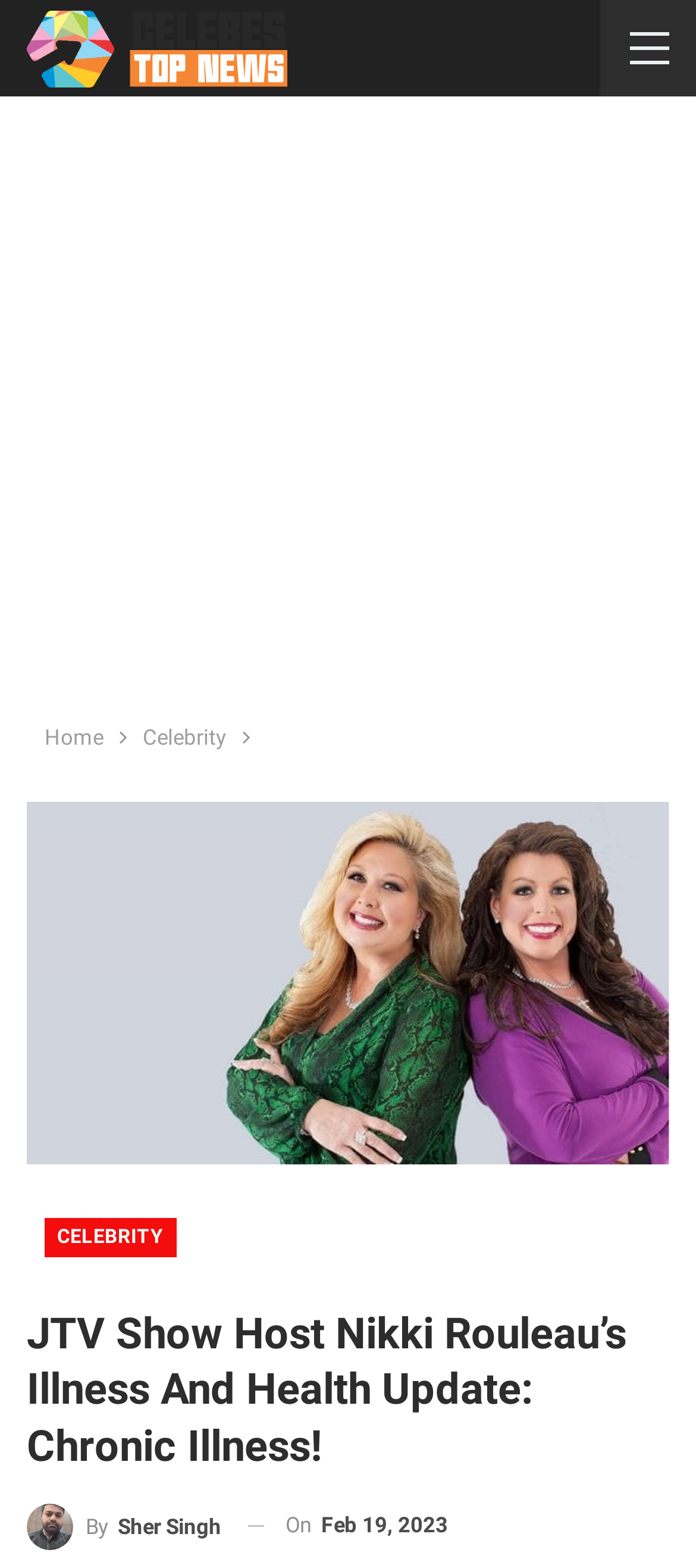Elaborate on the information and visuals displayed on the webpage.

The webpage is about JTV show host Nikki Rouleau's illness and health update, specifically focusing on her chronic illness. At the top left of the page, there is a logo image of "Celebes Top News" with the text "JTV Show host Nikki Rouleau's Illness and Health Update: Chronic Illness! | Celebes Top News" serving as the title of the page.

Below the title, there is an advertisement iframe that spans the entire width of the page. Underneath the advertisement, there is a navigation section with breadcrumbs, featuring links to "Home" and "Celebrity". The "Celebrity" link is highlighted, indicating that it is the current page.

On the same level as the navigation section, there is a link to the article "JTV show host Nikki Rouleau's illness and health status update Chronic Illness" with a corresponding image on its right side. The image is larger than the link and takes up more space.

Further down, there is a heading that reads "JTV Show Host Nikki Rouleau’s Illness And Health Update: Chronic Illness!" in a larger font size. Below the heading, there is a link to the author "By Sher Singh" and a timestamp "On Feb 19, 2023" indicating when the article was published.

In total, there are 5 links, 3 images, 1 iframe, 1 navigation section, 1 heading, and 2 static text elements on the page. The layout is organized, with clear headings and concise text, making it easy to navigate and read.